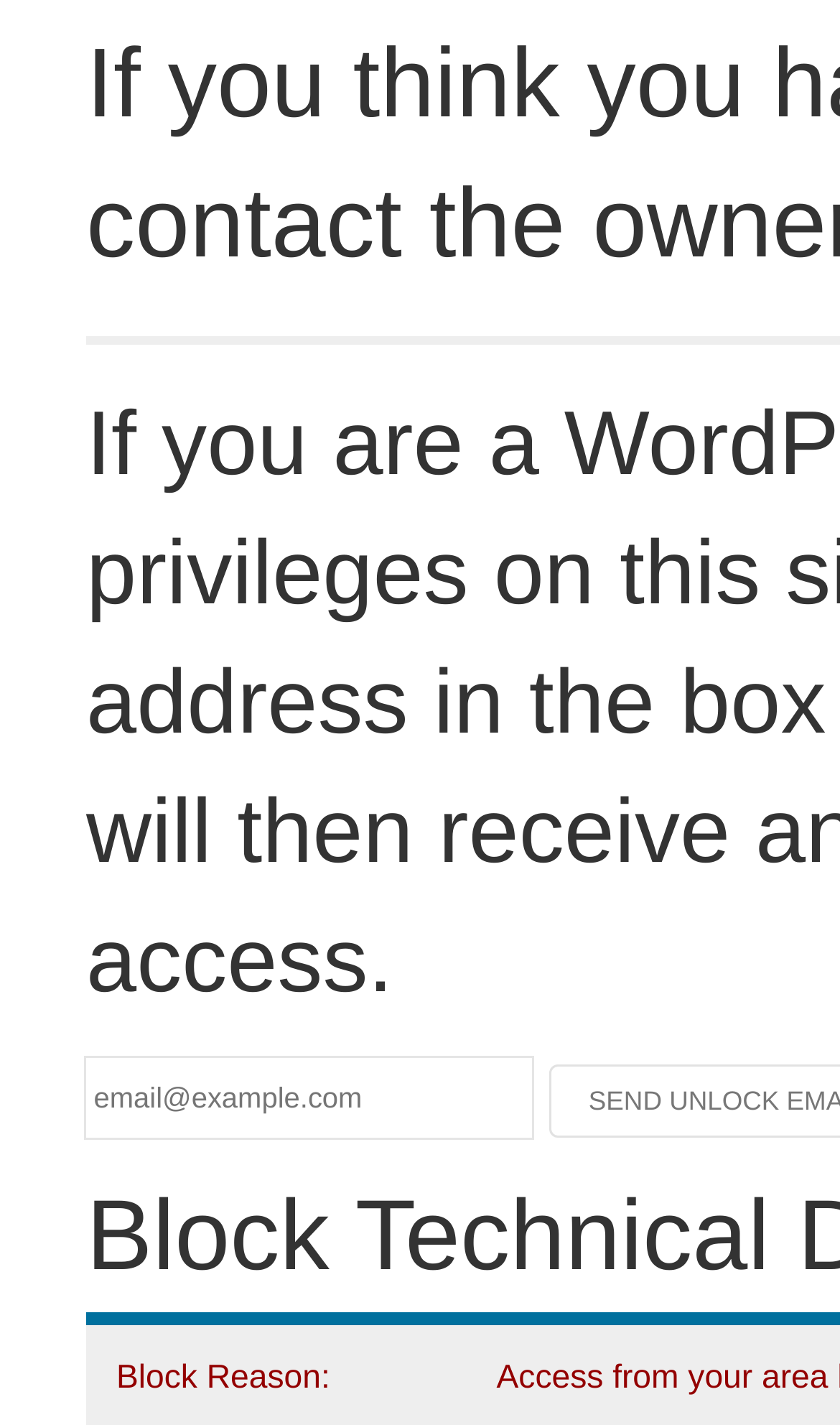Identify the bounding box coordinates for the UI element described as: "name="email" placeholder="email@example.com"".

[0.103, 0.743, 0.633, 0.799]